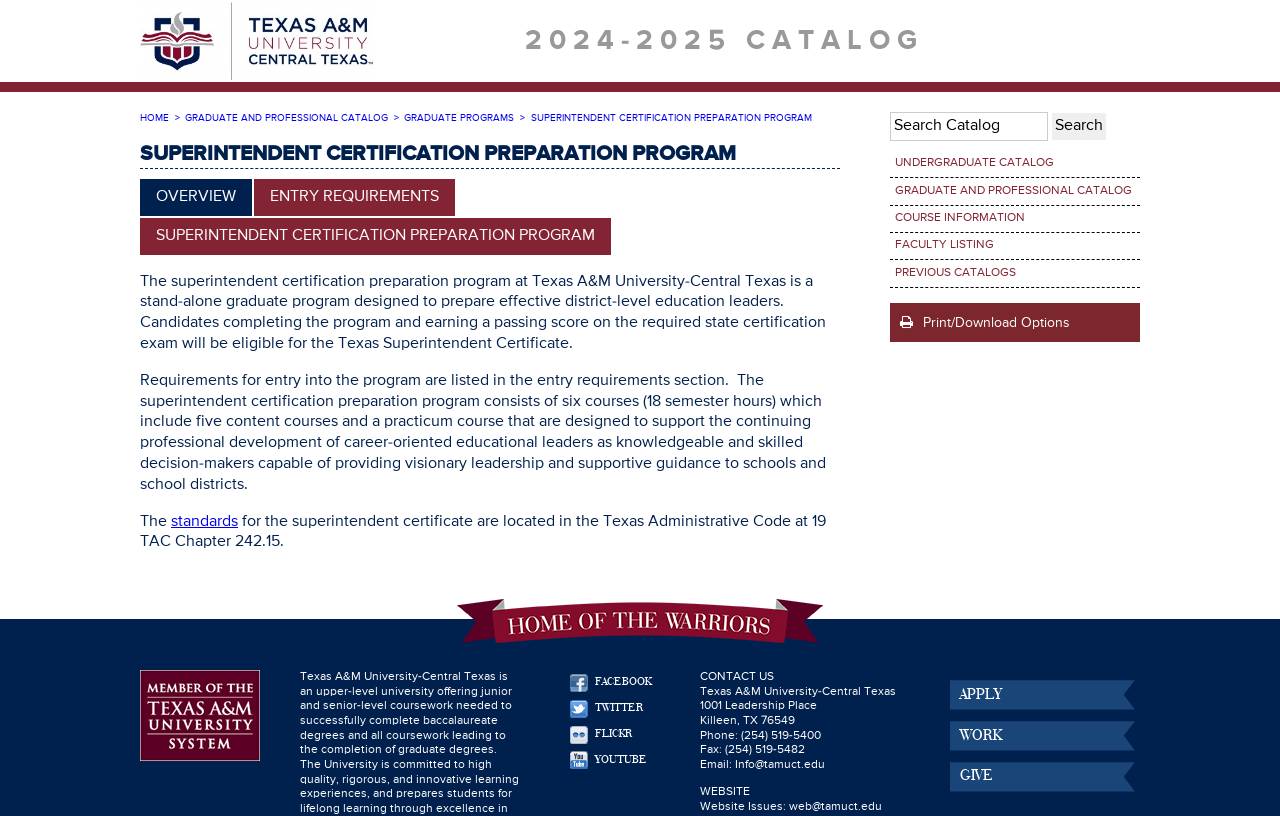Detail the webpage's structure and highlights in your description.

The webpage is about the Superintendent Certification Preparation Program at Texas A&M University-Central Texas. At the top, there is a link to the university's catalog and a heading that reads "2024-2025 CATALOG". Below this, there is a search bar with a textbox and a search button. To the right of the search bar, there are several links to different catalogs, including undergraduate and graduate catalogs, course information, faculty listings, and previous catalogs.

On the left side of the page, there is a main content area with a heading that reads "SUPERINTENDENT CERTIFICATION PREPARATION PROGRAM". Below this, there is a navigation menu with tabs for "OVERVIEW", "ENTRY REQUIREMENTS", and "SUPERINTENDENT CERTIFICATION PREPARATION PROGRAM". The "OVERVIEW" tab is selected by default, and it displays a block of text that describes the program, including its purpose, requirements, and course structure.

Below the navigation menu, there is a section with more information about the program, including a link to the standards for the superintendent certificate. At the bottom of the page, there is an image with the text "Home of the Warriors", followed by links to the university's social media profiles, including Facebook, Twitter, Flickr, and YouTube.

On the right side of the page, there is a section with contact information, including the university's address, phone number, fax number, and email address. There is also a link to the university's website and a section for reporting website issues. Finally, there are three prominent links at the bottom of the page to "APPLY", "WORK", and "GIVE".